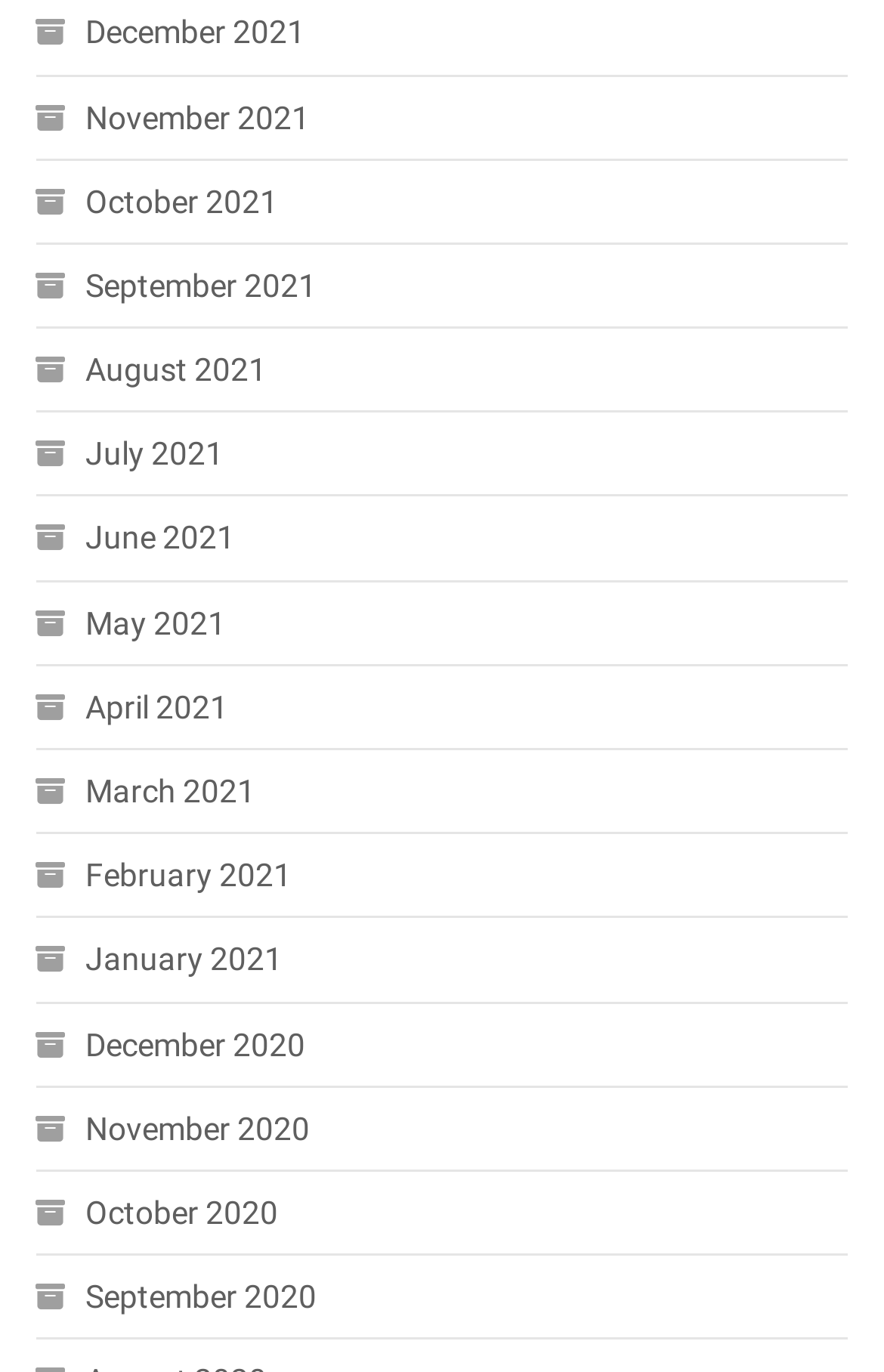Are the months listed in chronological order?
Please respond to the question with a detailed and well-explained answer.

I examined the links on the webpage and found that the months are listed in reverse chronological order, with the most recent month, December 2021, at the top and the earliest month, September 2020, at the bottom.